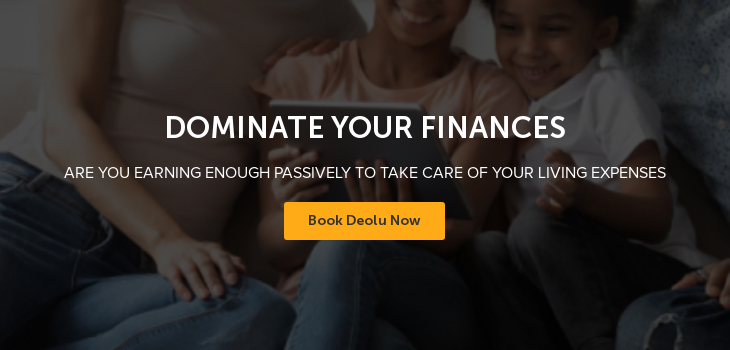Offer a detailed narrative of what is shown in the image.

The image features a family gathered closely, conveying warmth and connection while engaging with a digital device. Prominently displayed is the message "DOMINATE YOUR FINANCES," highlighting a motivational call to action aimed at encouraging individuals to take charge of their financial well-being. Below this message, the question "ARE YOU EARNING ENOUGH PASSIVELY TO TAKE CARE OF YOUR LIVING EXPENSES?" poses a thought-provoking inquiry that challenges viewers to consider their financial earnings. A bright yellow button labeled "Book Deolu Now" invites immediate action, suggesting the opportunity for personalized financial guidance or consultation. Overall, the visual composition emphasizes the importance of financial awareness and empowerment within a familial context.